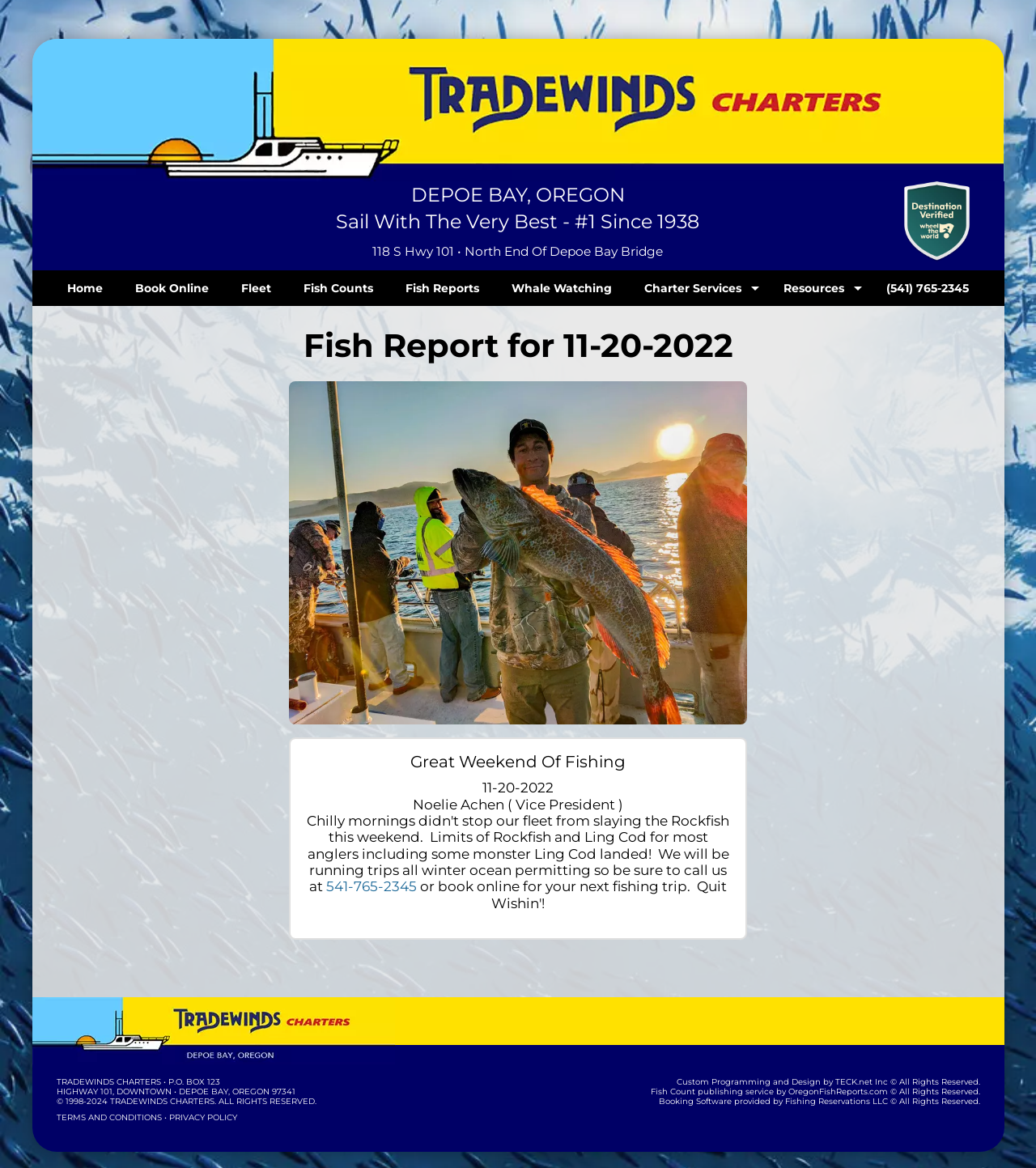Find the bounding box coordinates for the area that should be clicked to accomplish the instruction: "Click on the 'Book Online' link".

[0.115, 0.231, 0.217, 0.262]